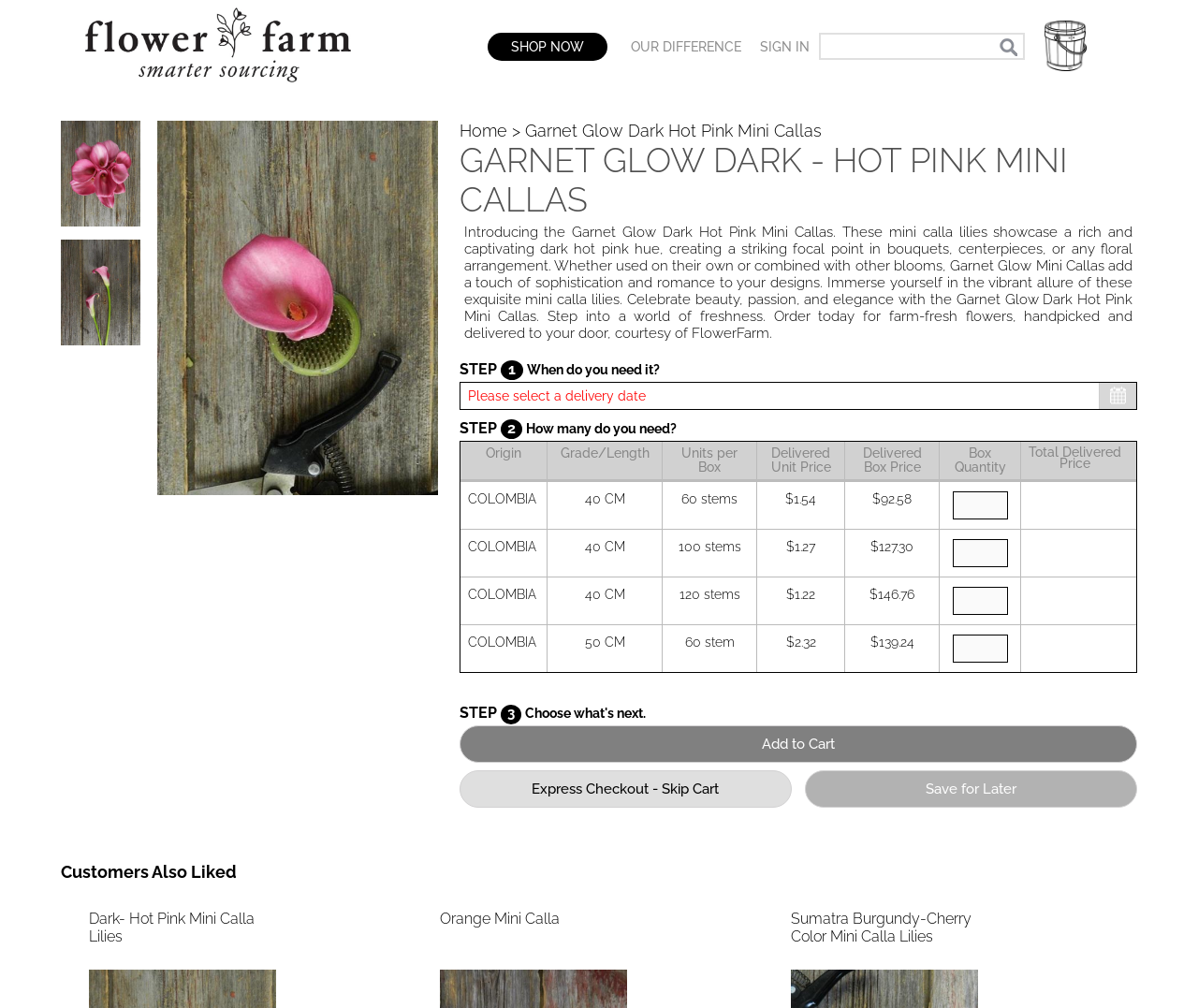Pinpoint the bounding box coordinates of the clickable area needed to execute the instruction: "Click the 'SHOP NOW' button". The coordinates should be specified as four float numbers between 0 and 1, i.e., [left, top, right, bottom].

[0.427, 0.039, 0.488, 0.054]